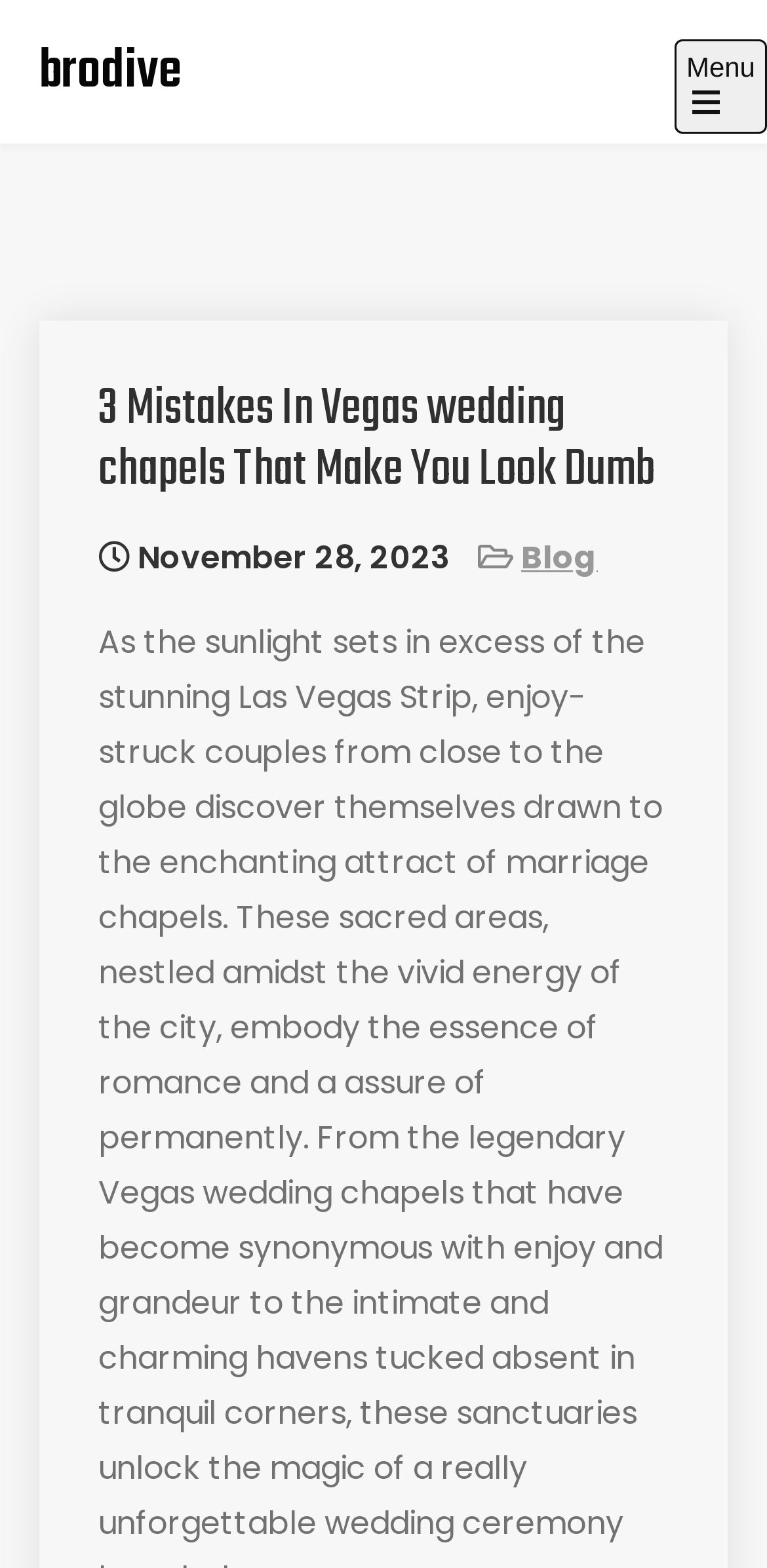Is the main menu expanded?
Using the image, provide a concise answer in one word or a short phrase.

No